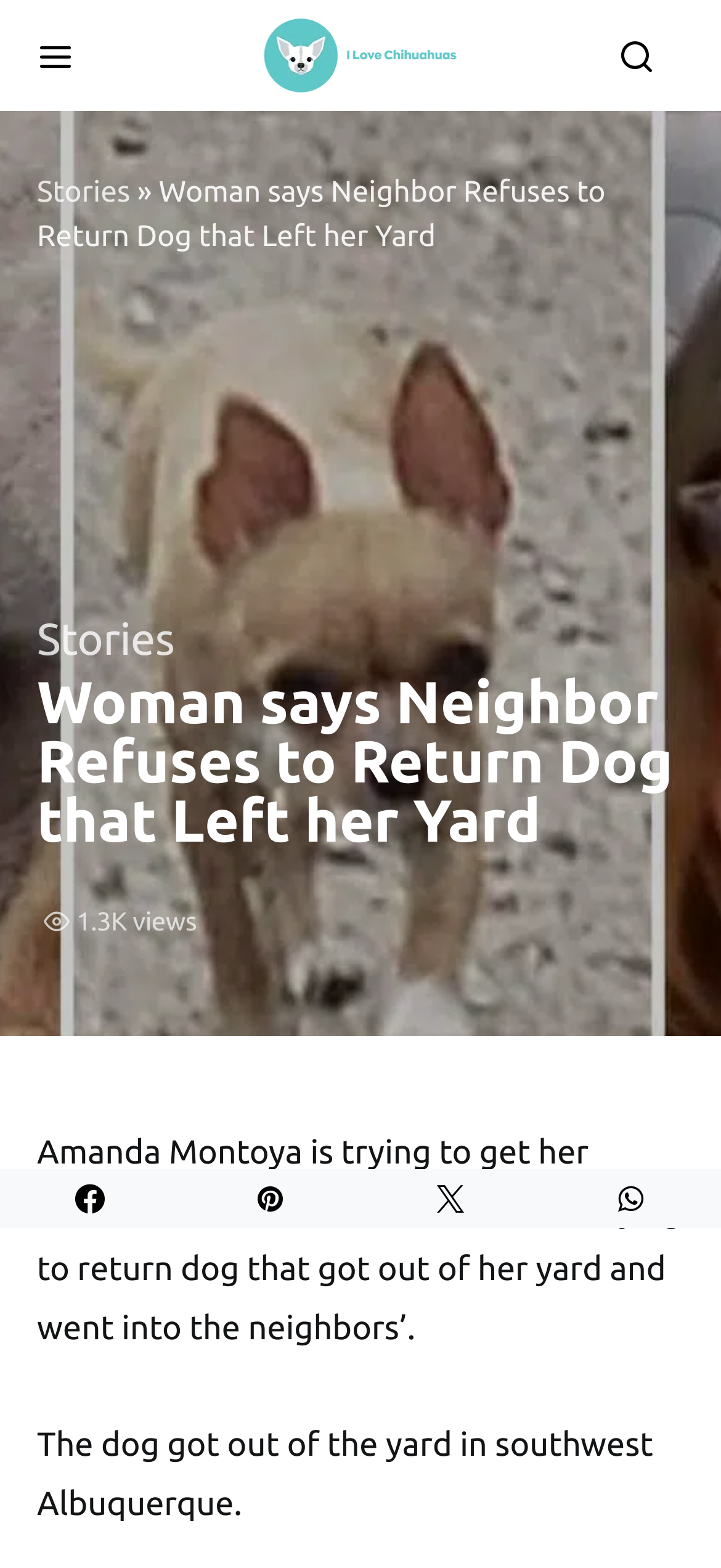Construct a comprehensive description capturing every detail on the webpage.

The webpage is about a news story where a woman, Amanda Montoya, is trying to retrieve her chihuahua, Beta, that escaped from her yard and entered her neighbor's property. 

At the top left of the page, there is a button labeled "Mobile Menu". Next to it, on the top center, is a logo image with the text "The Biggest Chihuahua Community". On the top right, there is a "Search" button. 

Below the top section, there is a large image that takes up the full width of the page, showing a woman and a dog. 

Underneath the image, there is a navigation section with breadcrumbs, which includes a link to "Stories" and the title of the current article, "Woman says Neighbor Refuses to Return Dog that Left her Yard". 

Further down, there is a heading with the same title as the article, followed by a text indicating that the article has 1.3K views. 

The main content of the article is divided into two paragraphs. The first paragraph describes Amanda Montoya's efforts to retrieve her dog, Beta, which got out of her yard and into the neighbor's property. The second paragraph provides more details about the incident, stating that the dog escaped from the yard in southwest Albuquerque. 

At the bottom of the page, there are four social media links, represented by icons, aligned horizontally across the page.